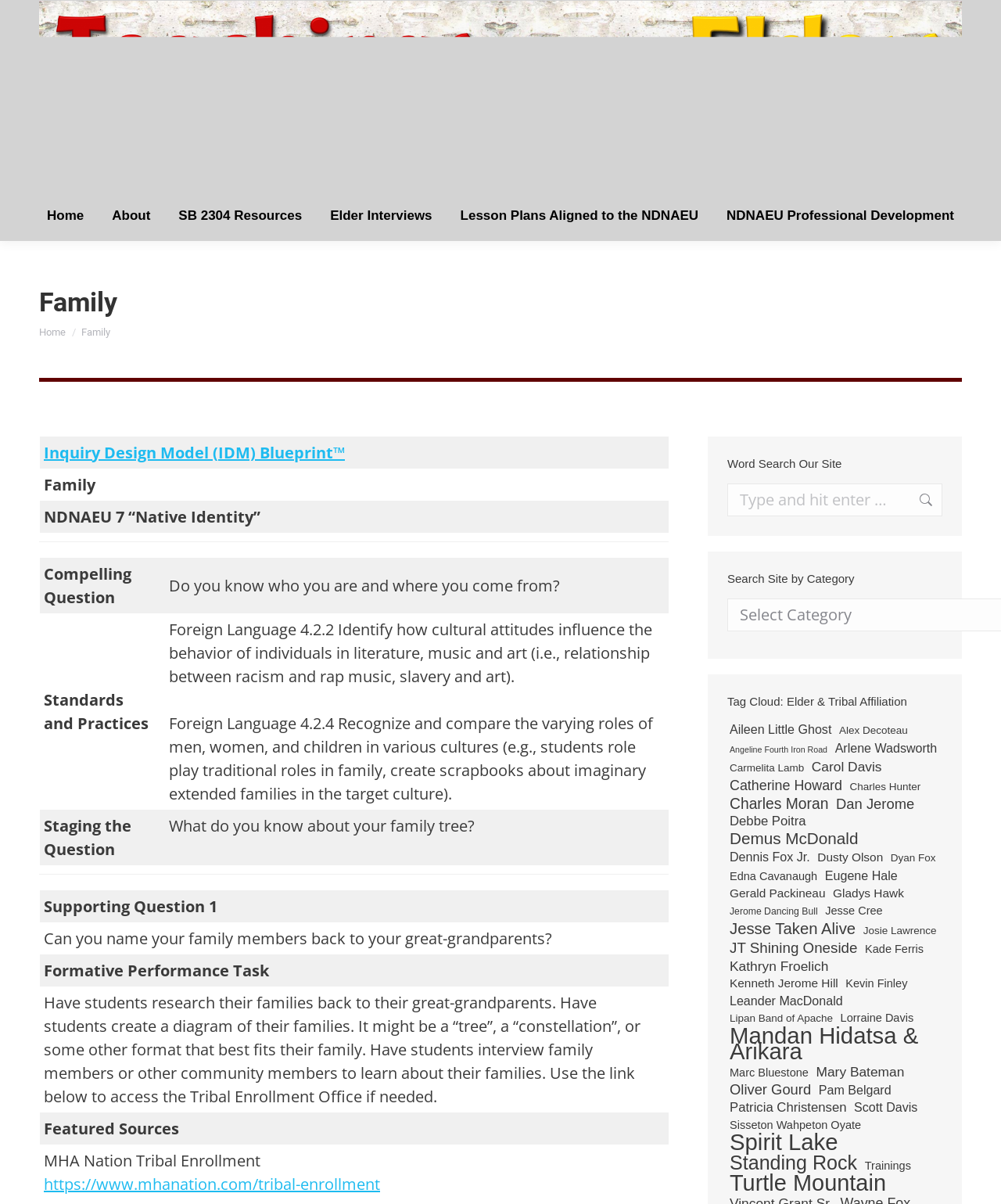Summarize the webpage in an elaborate manner.

The webpage is titled "Family - Teachings of Our Elders" and has a prominent link with the same title at the top left corner. Below this, there are several links to different sections of the website, including "Home", "About", "SB 2304 Resources", "Elder Interviews", "Lesson Plans Aligned to the NDNAEU", and "NDNAEU Professional Development". 

To the right of these links, there is a heading that reads "Family" and a breadcrumb trail that indicates the current page is "Family". Below this, there is a table with three rows, each containing a link and some text. The first row has a link to "Inquiry Design Model (IDM) Blueprint" and the text "Family NDNAEU 7 “Native Identity”". The second row has a link to "Family" and the text is empty. The third row has a link to "NDNAEU 7 “Native Identity”" and the text is empty.

Below this table, there is another table with several rows, each containing a question or prompt related to Native Identity. The first row has a compelling question "Do you know who you are and where you come from?" and a standards and practices section that describes how cultural attitudes influence individual behavior. The second row has a question "What do you know about your family tree?" and a section on staging the question. The subsequent rows have supporting questions, formative performance tasks, and featured sources related to the topic.

On the right side of the page, there is a search bar with a button that says "Go!" and a link to search the site by category. Below this, there is a tag cloud with links to different elder and tribal affiliations, such as Aileen Little Ghost, Alex Decoteau, and Angeline Fourth Iron Road.